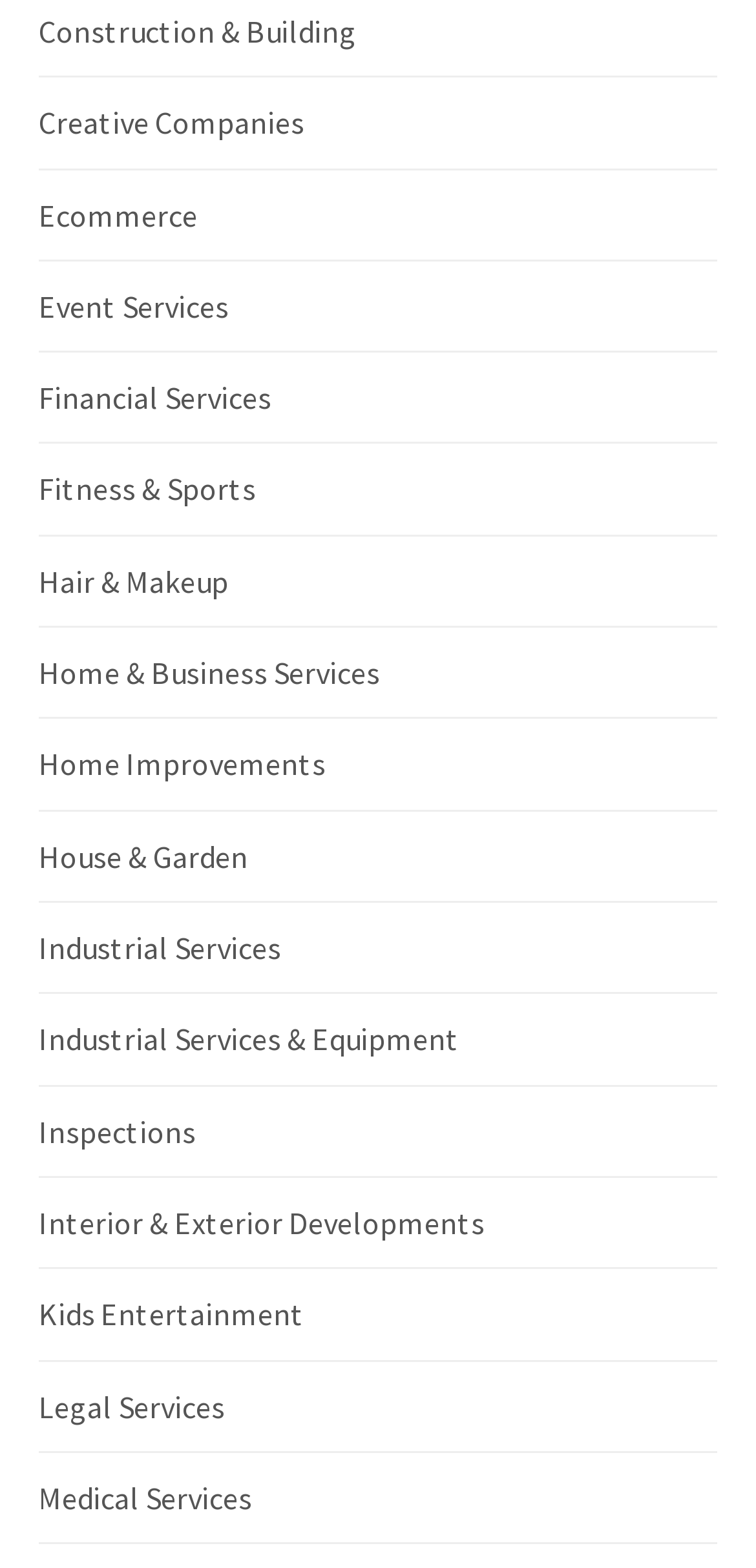Use a single word or phrase to answer the question: 
How many categories are listed?

17